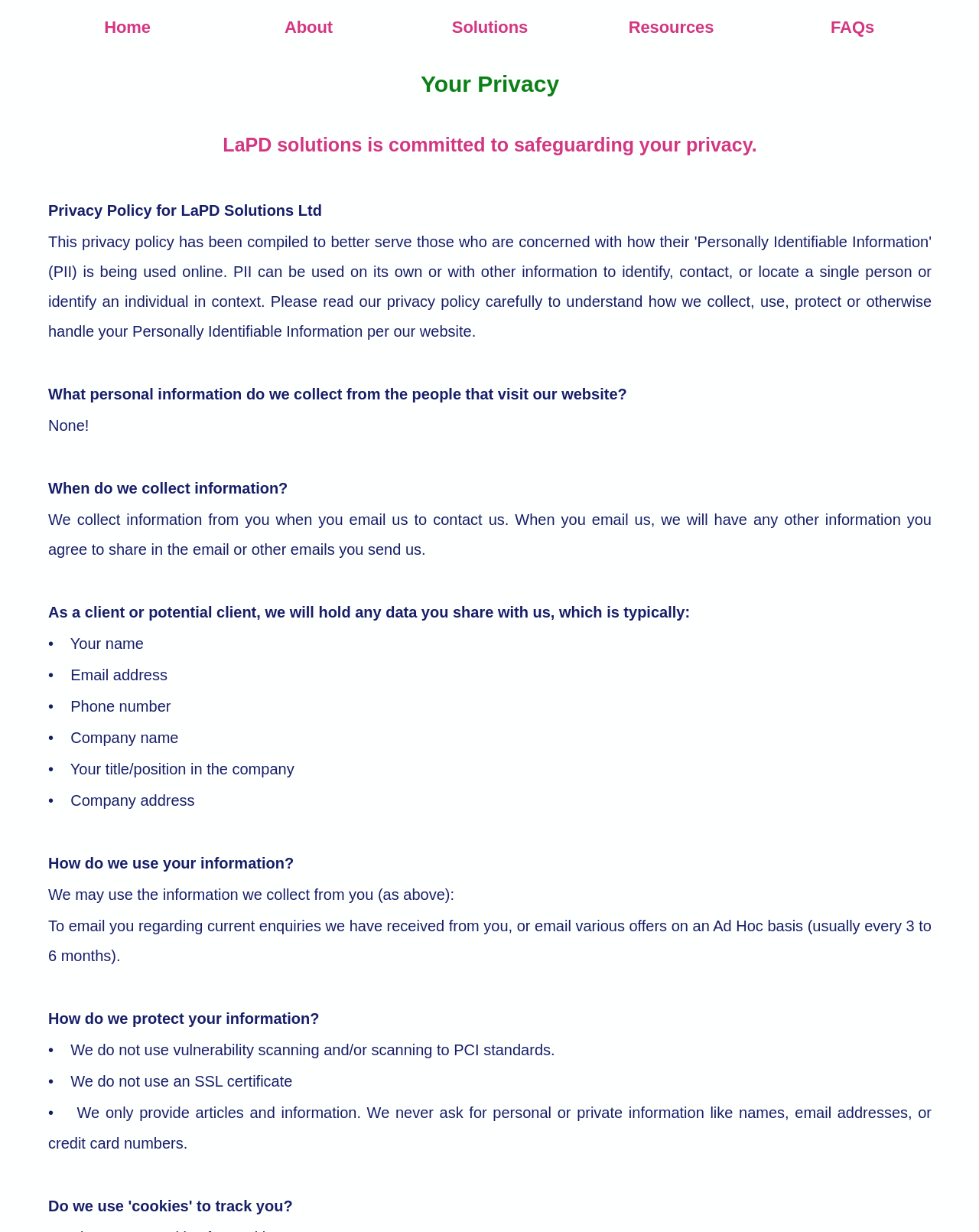Refer to the image and provide a thorough answer to this question:
What type of data does LaPD Solutions hold for clients or potential clients?

According to the webpage, LaPD Solutions holds contact information such as name, email address, phone number, company name, title/position, and company address for clients or potential clients, as stated in the 'As a client or potential client, we will hold any data you share with us...' section.